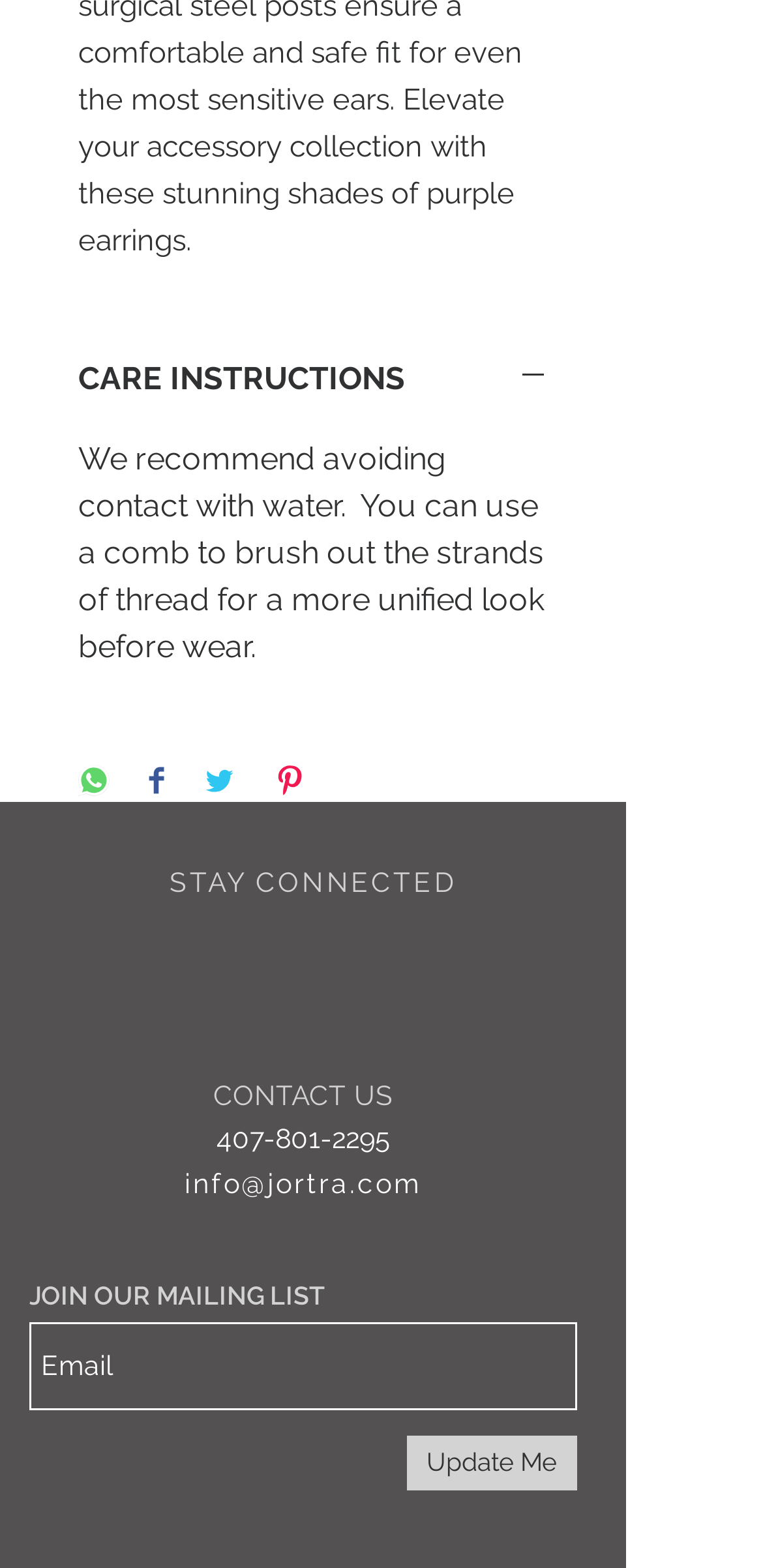How many social media platforms are listed? Based on the screenshot, please respond with a single word or phrase.

3